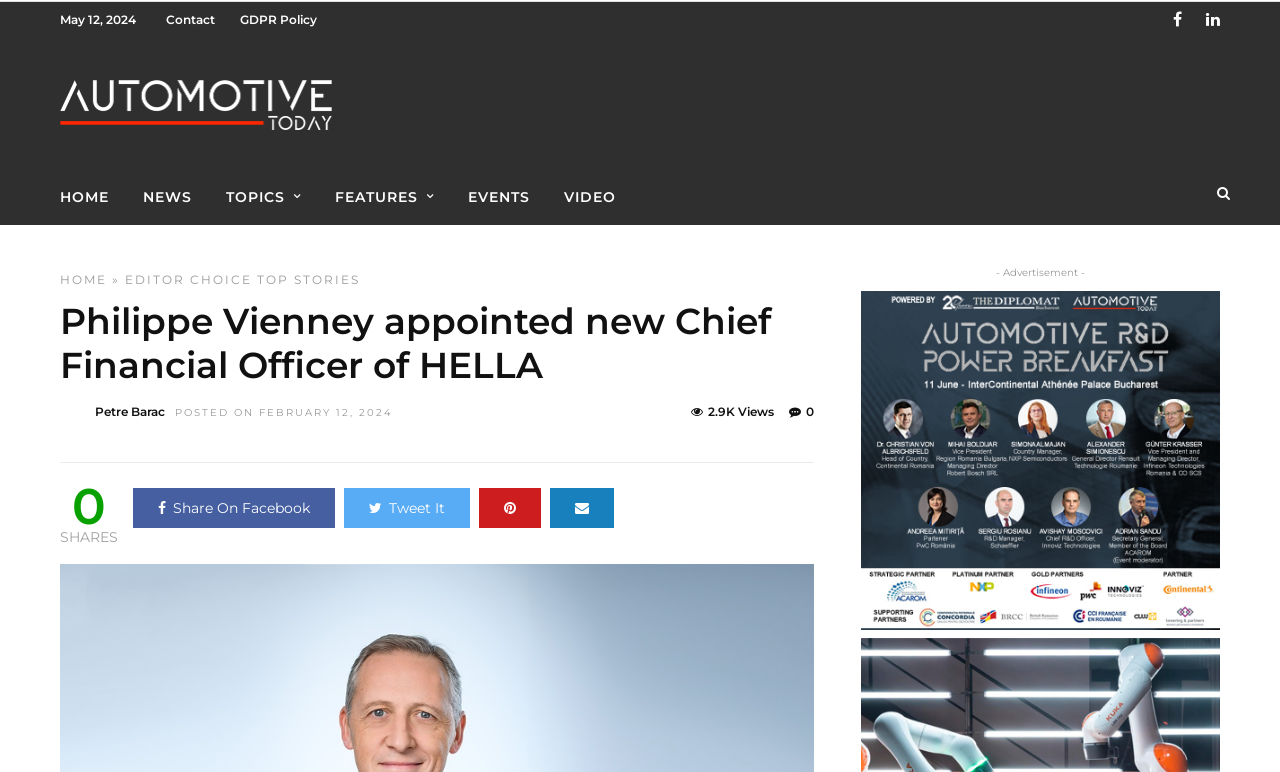Can you provide the bounding box coordinates for the element that should be clicked to implement the instruction: "Sign in with Twitter"?

None